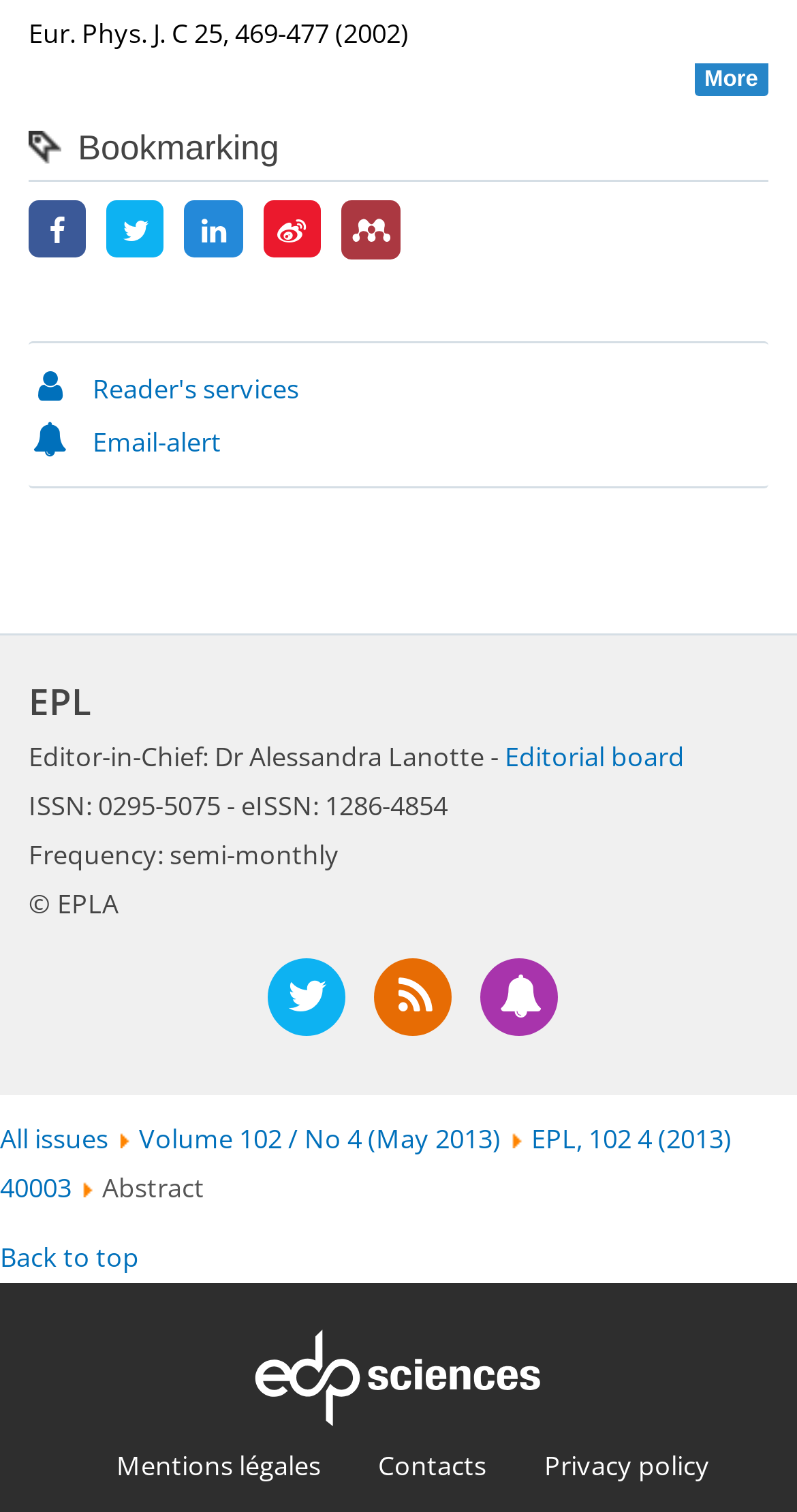Determine the bounding box coordinates of the region to click in order to accomplish the following instruction: "Go to Editorial board". Provide the coordinates as four float numbers between 0 and 1, specifically [left, top, right, bottom].

[0.634, 0.488, 0.859, 0.512]